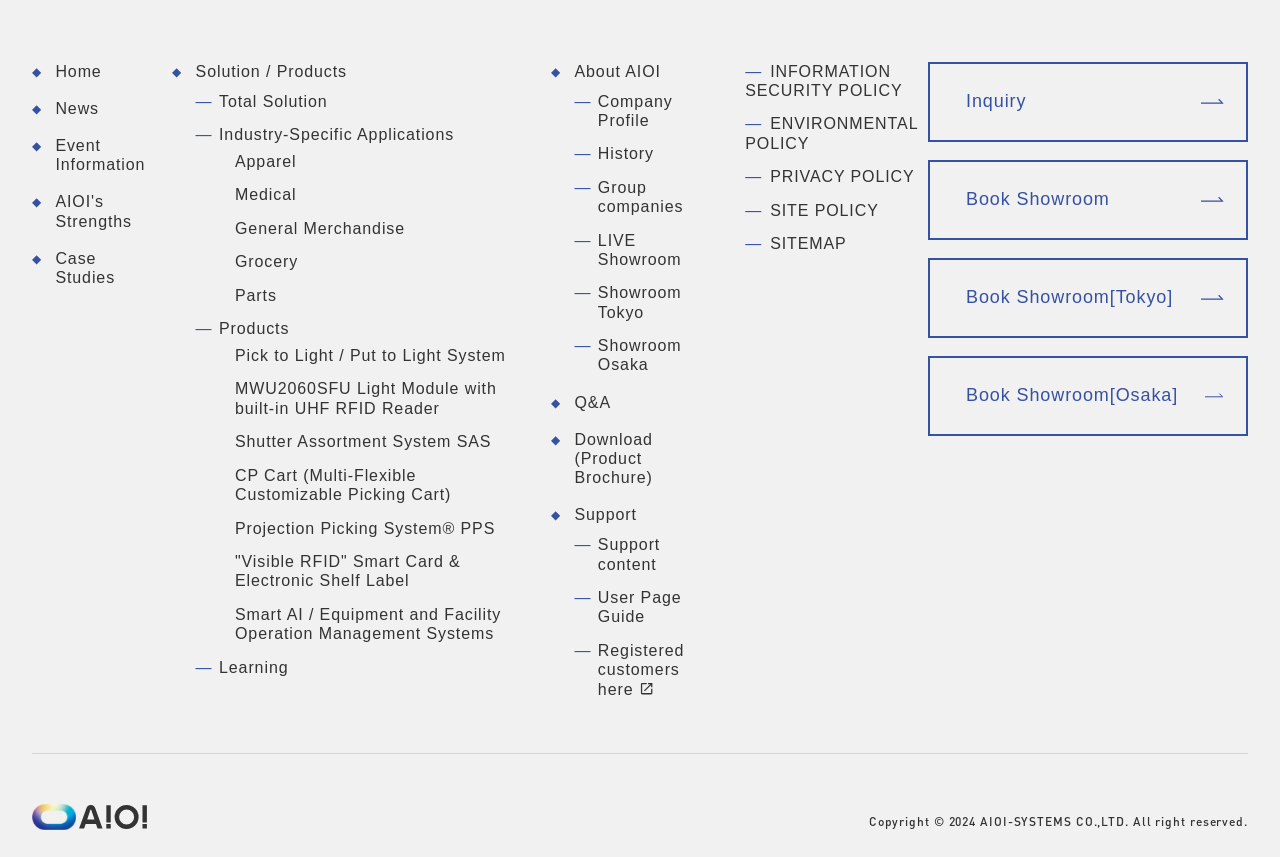Please specify the bounding box coordinates of the element that should be clicked to execute the given instruction: 'Click on Home'. Ensure the coordinates are four float numbers between 0 and 1, expressed as [left, top, right, bottom].

[0.043, 0.073, 0.079, 0.093]